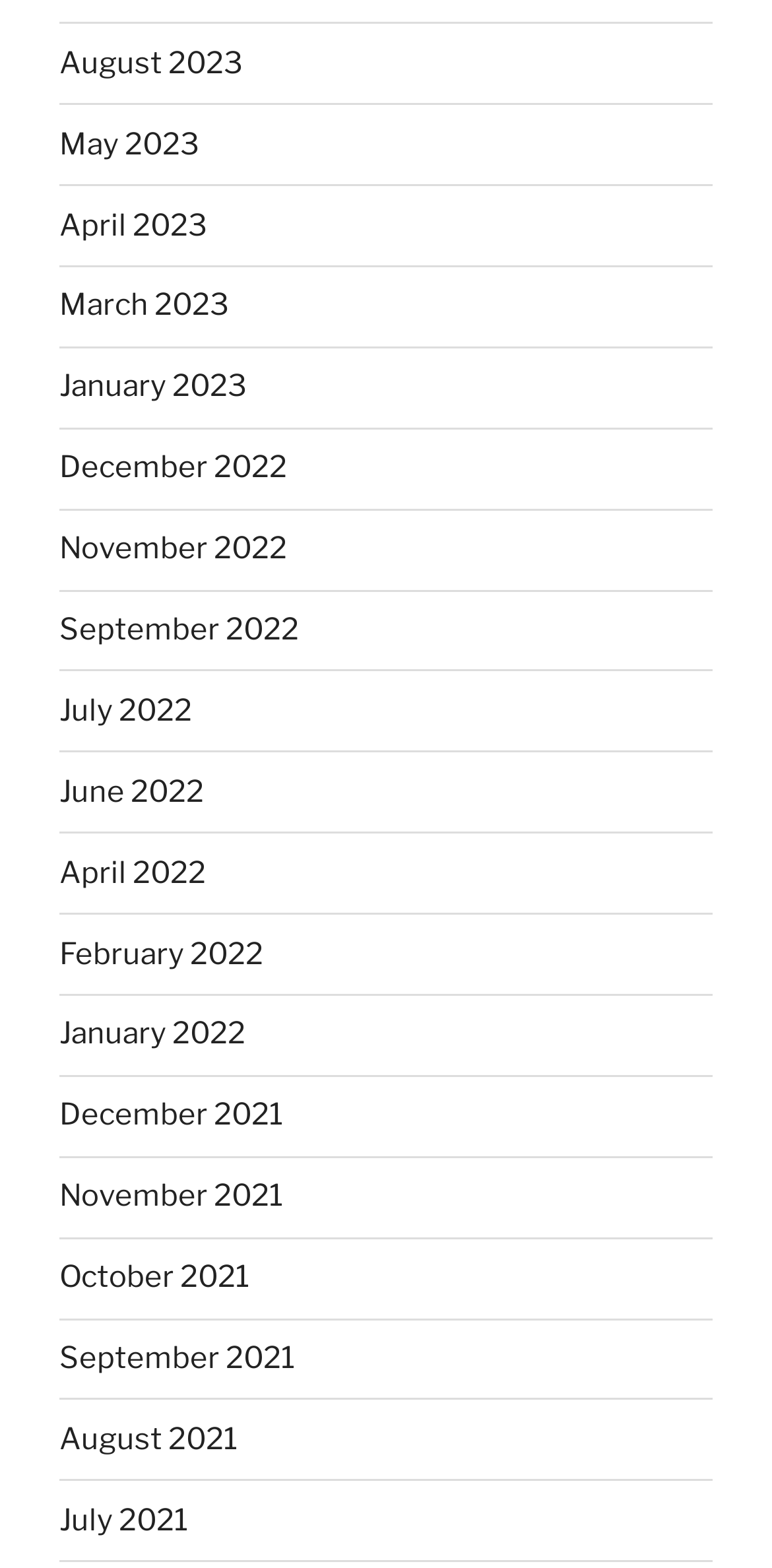Determine the coordinates of the bounding box for the clickable area needed to execute this instruction: "view August 2023".

[0.077, 0.029, 0.315, 0.052]